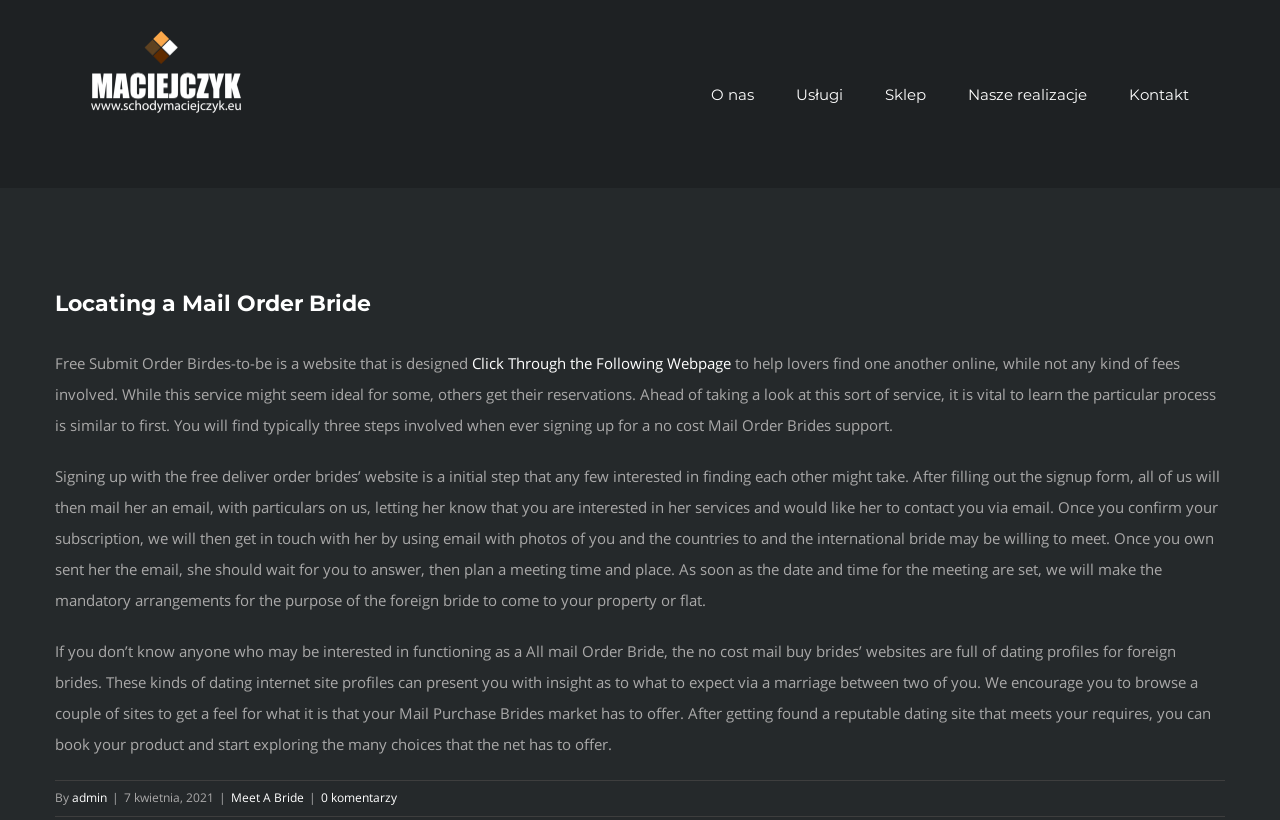What is the logo of the website?
Using the screenshot, give a one-word or short phrase answer.

Schody i podłogi Robert Maciejczyk Logo